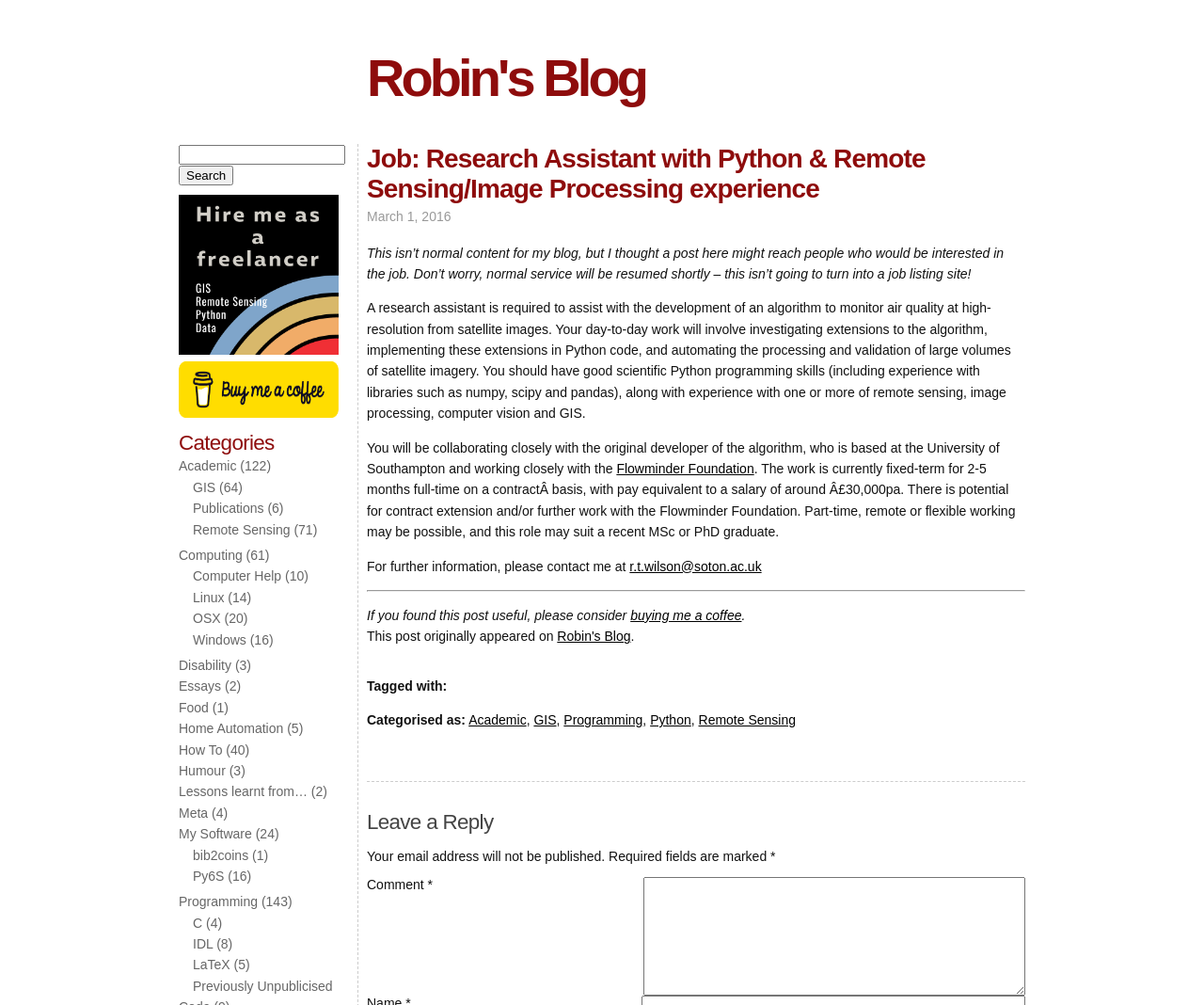Locate the bounding box coordinates of the UI element described by: "Remote Sensing". Provide the coordinates as four float numbers between 0 and 1, formatted as [left, top, right, bottom].

[0.16, 0.519, 0.241, 0.534]